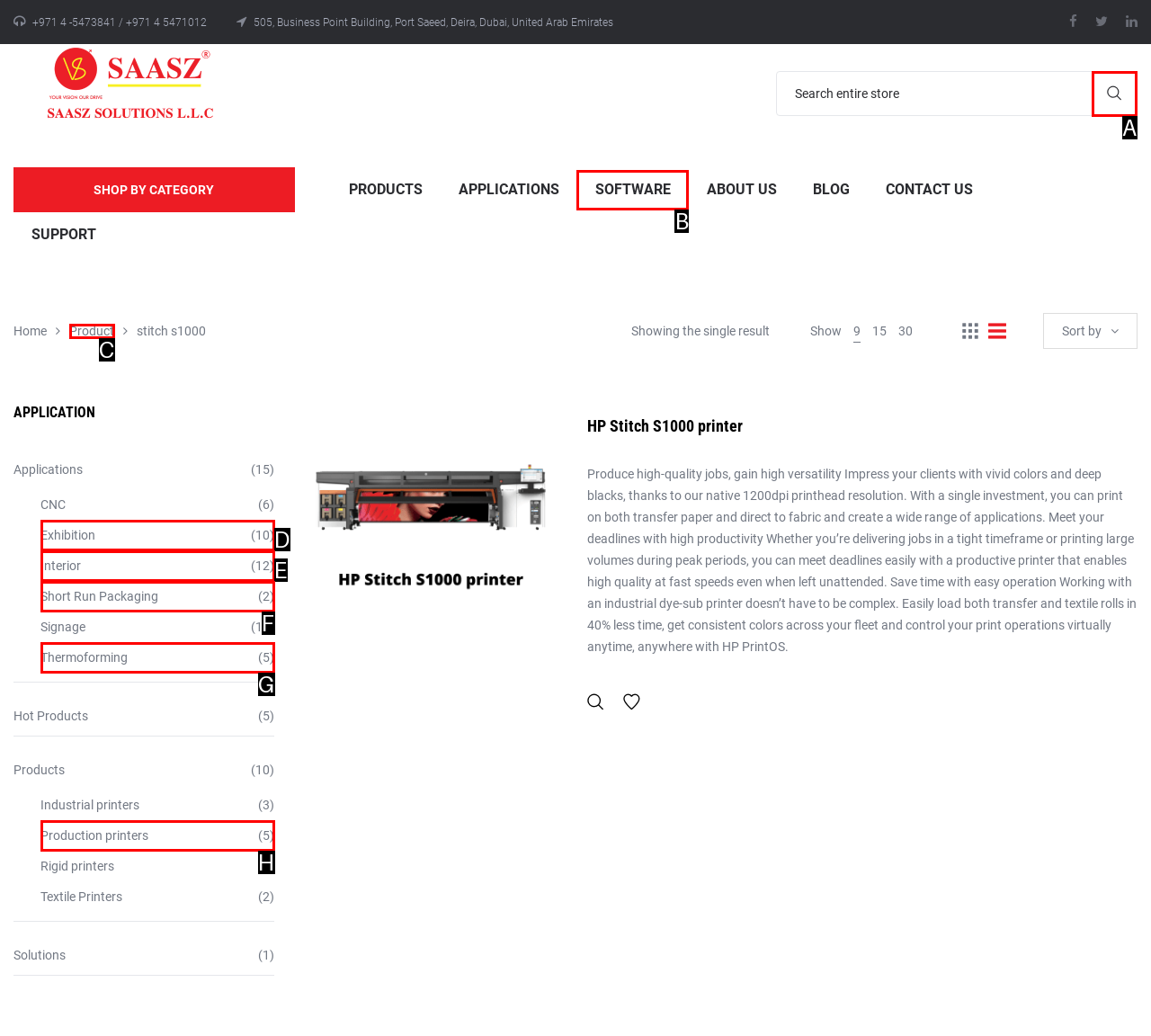Tell me which one HTML element best matches the description: Short Run Packaging Answer with the option's letter from the given choices directly.

F